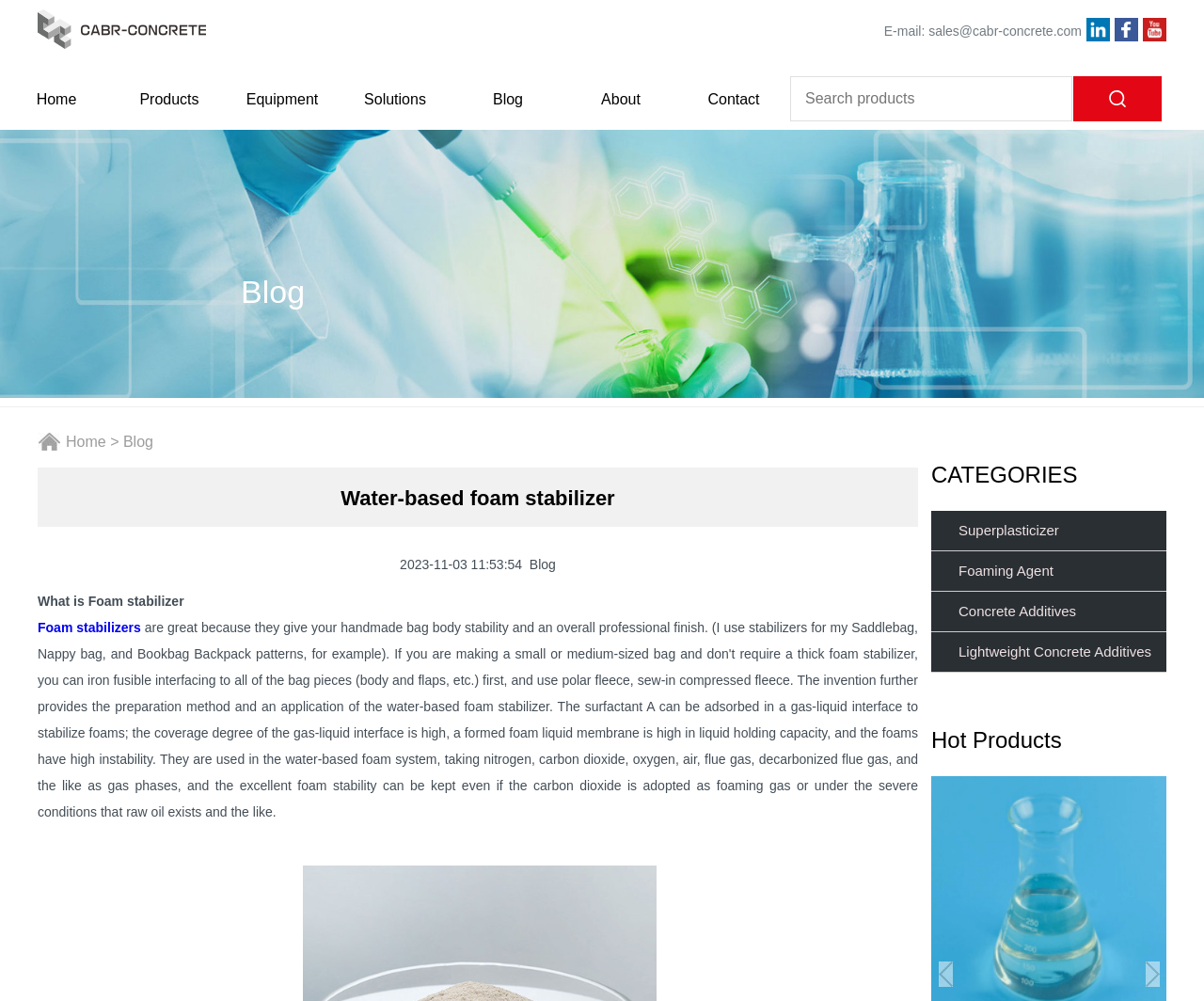Please find the bounding box coordinates of the element that you should click to achieve the following instruction: "Contact us via email". The coordinates should be presented as four float numbers between 0 and 1: [left, top, right, bottom].

[0.771, 0.023, 0.898, 0.039]